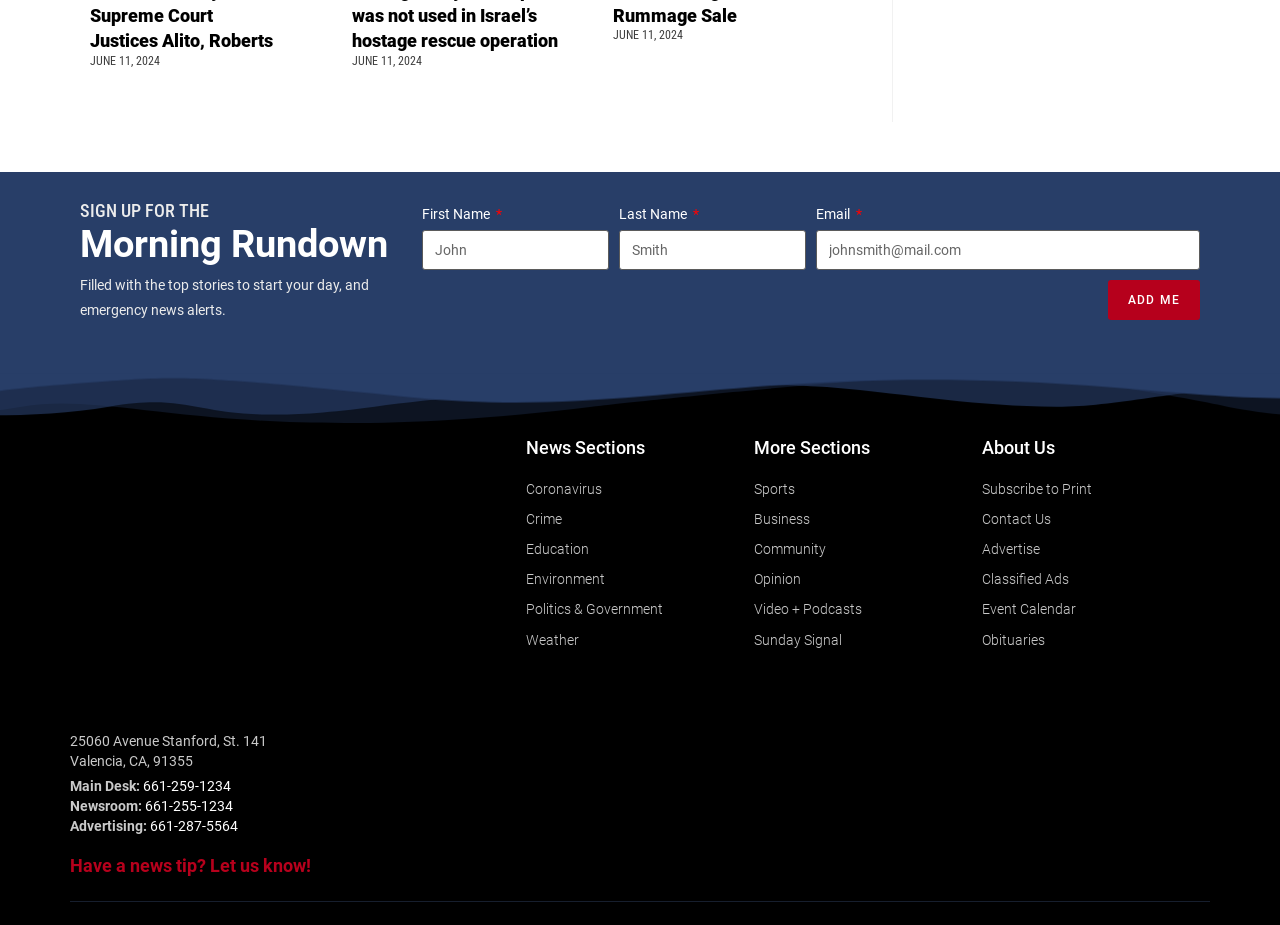Find the bounding box coordinates for the area that must be clicked to perform this action: "Click ADD ME".

[0.865, 0.303, 0.938, 0.346]